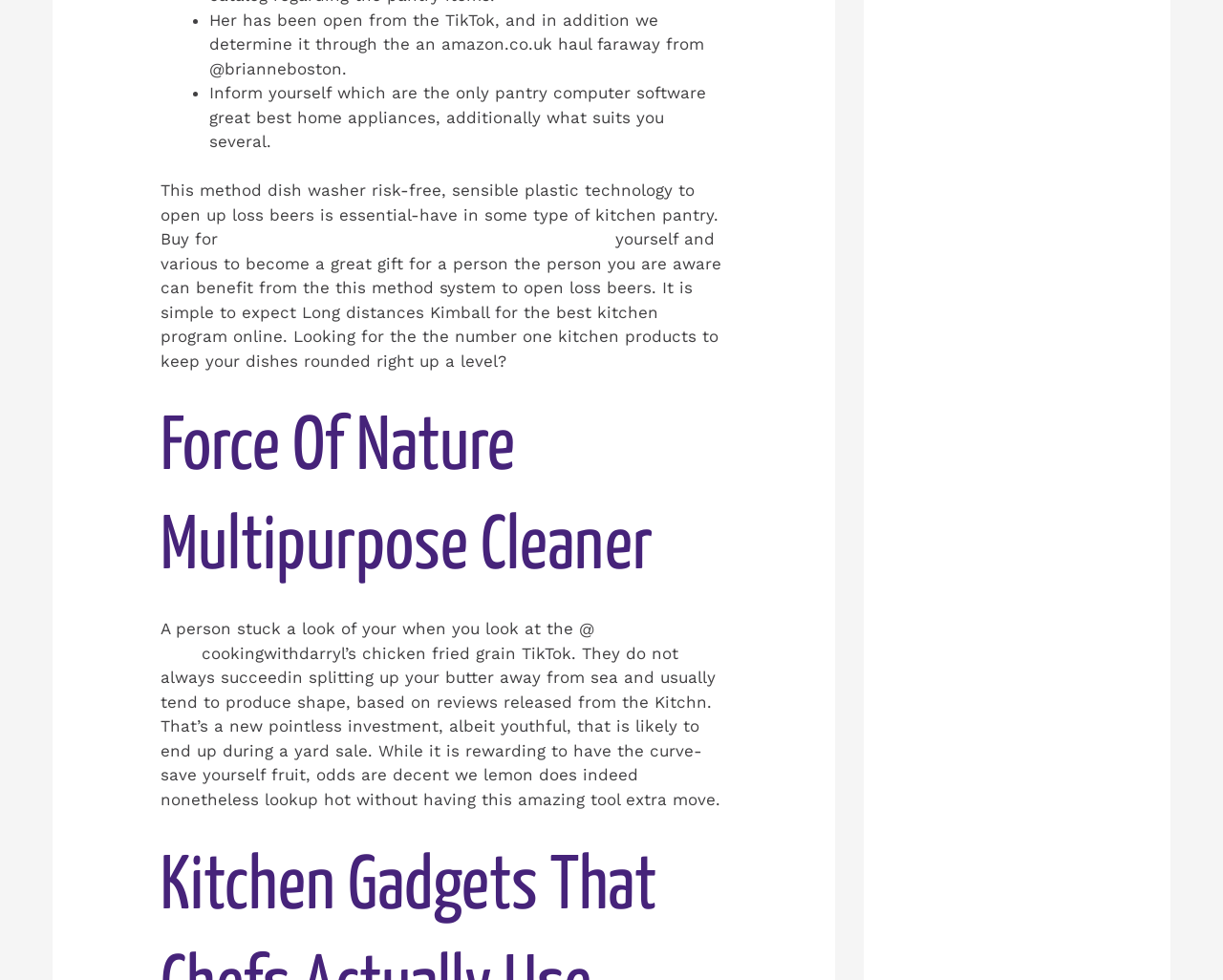Please indicate the bounding box coordinates of the element's region to be clicked to achieve the instruction: "Read the description of Hashiriya Drifter Mod Apk". Provide the coordinates as four float numbers between 0 and 1, i.e., [left, top, right, bottom].

None